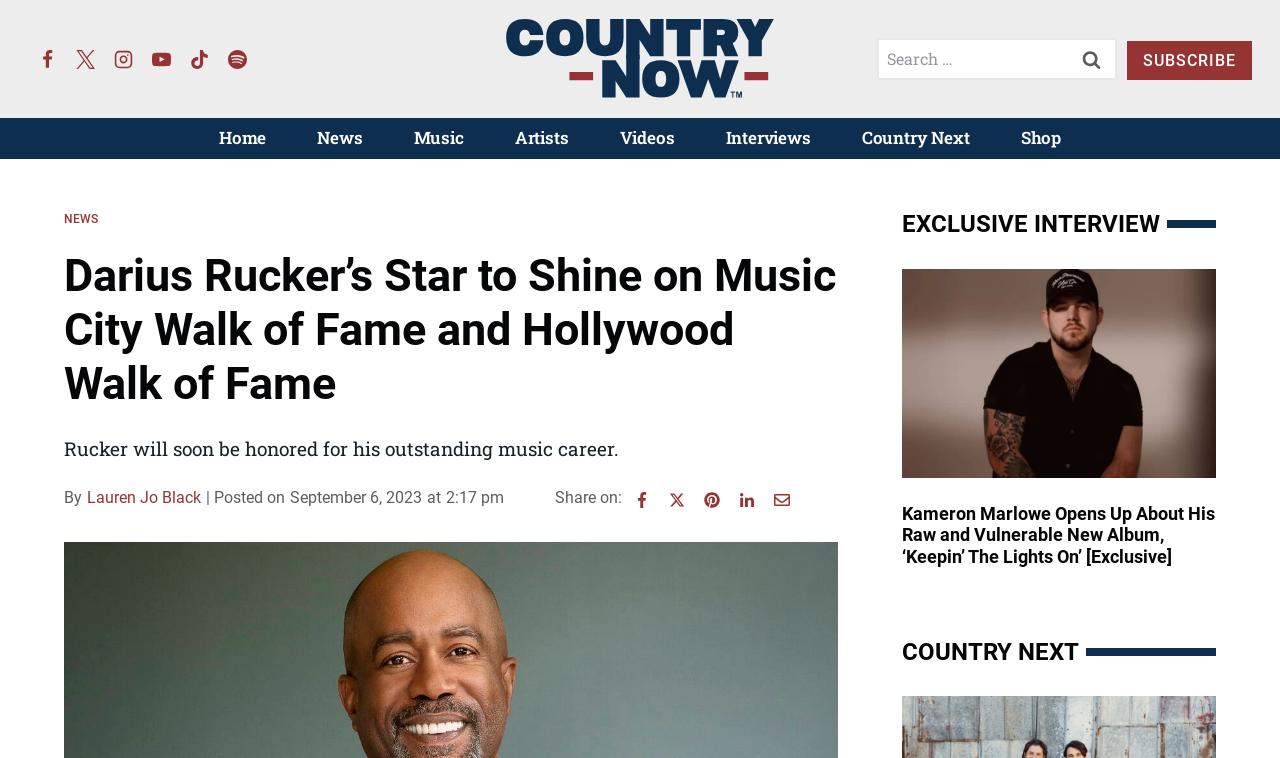Determine the bounding box coordinates for the element that should be clicked to follow this instruction: "Subscribe to the newsletter". The coordinates should be given as four float numbers between 0 and 1, in the format [left, top, right, bottom].

[0.88, 0.054, 0.978, 0.105]